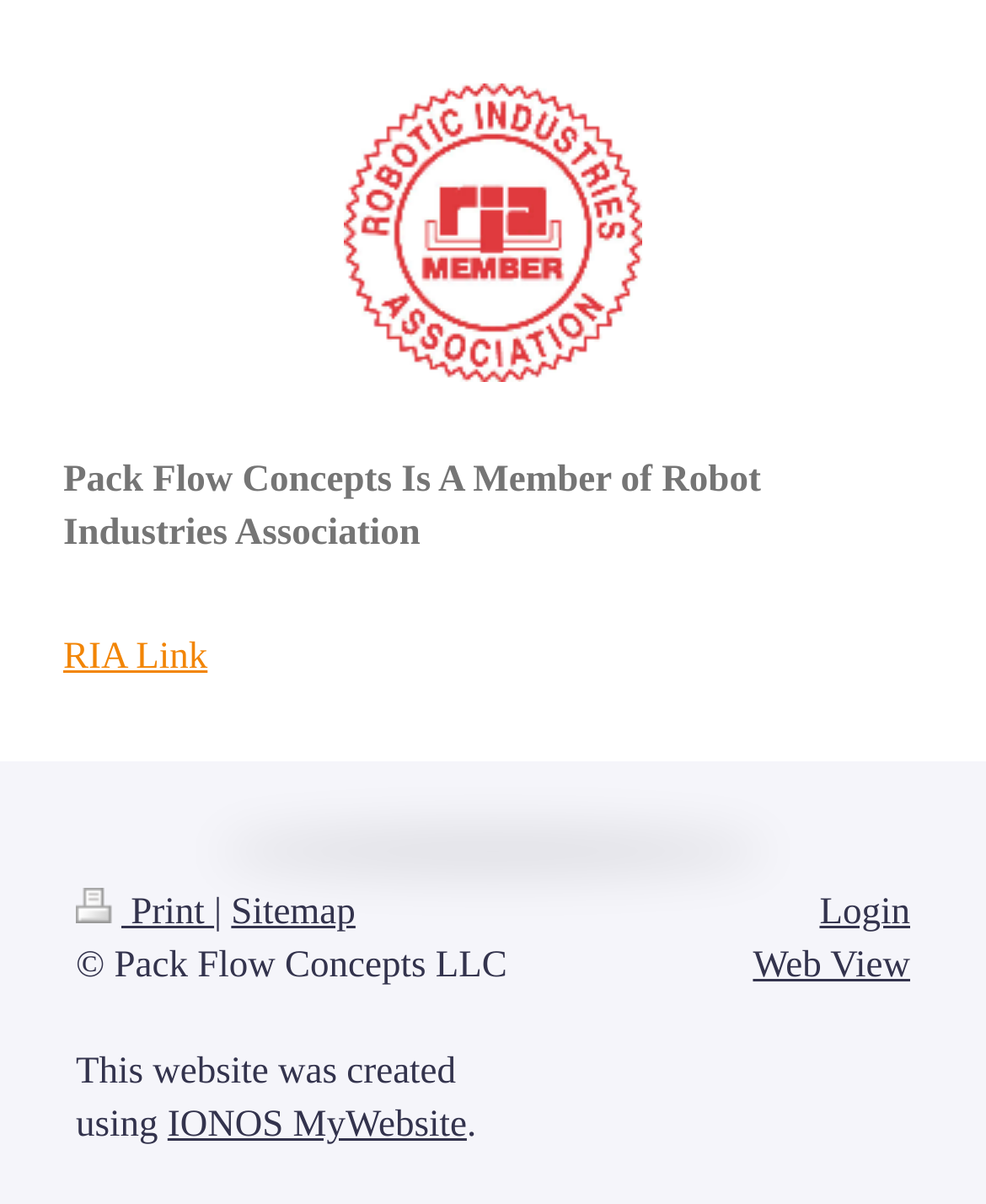What is the copyright information on the webpage?
Based on the image, provide your answer in one word or phrase.

Pack Flow Concepts LLC